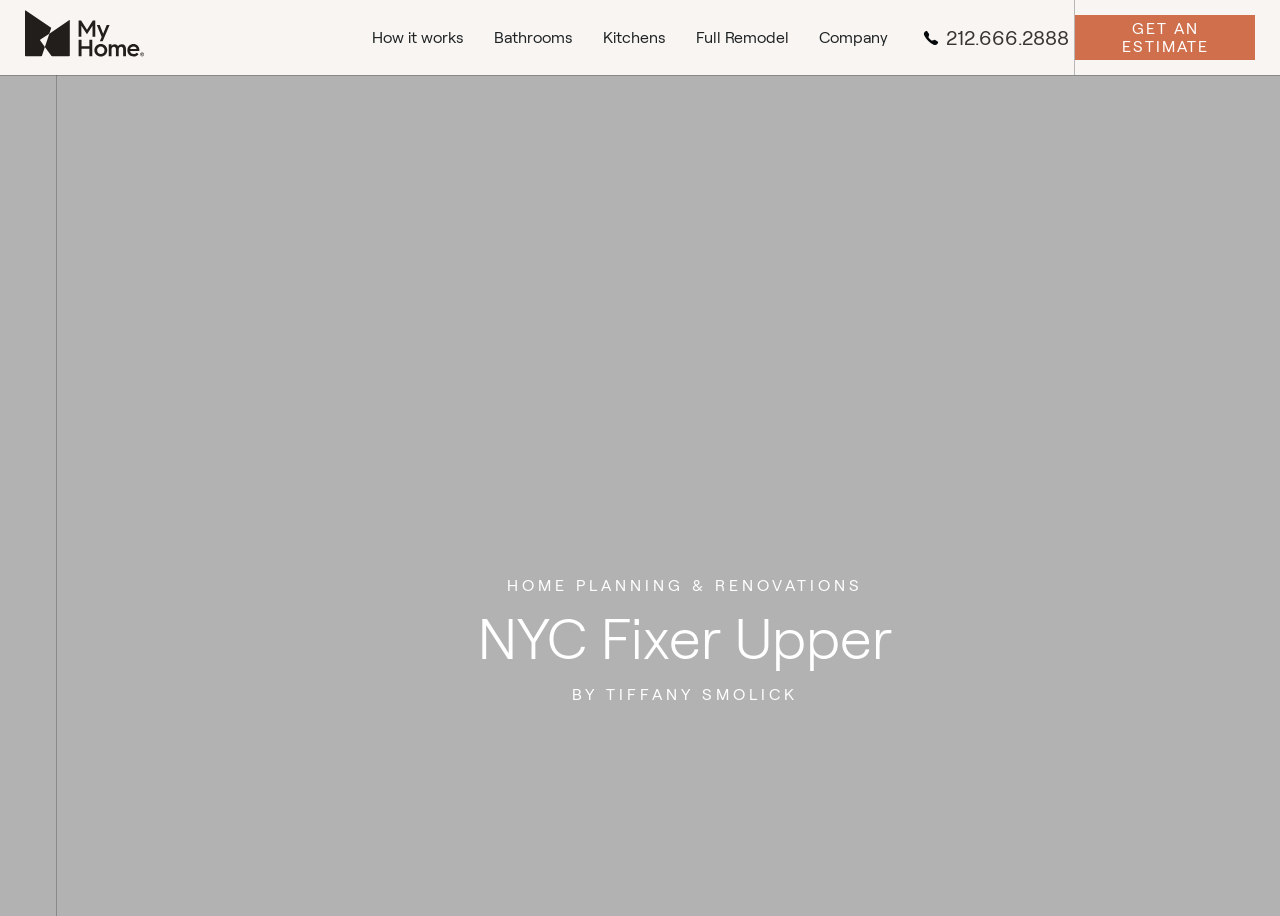Can you find the bounding box coordinates for the UI element given this description: "Company"? Provide the coordinates as four float numbers between 0 and 1: [left, top, right, bottom].

[0.64, 0.031, 0.694, 0.051]